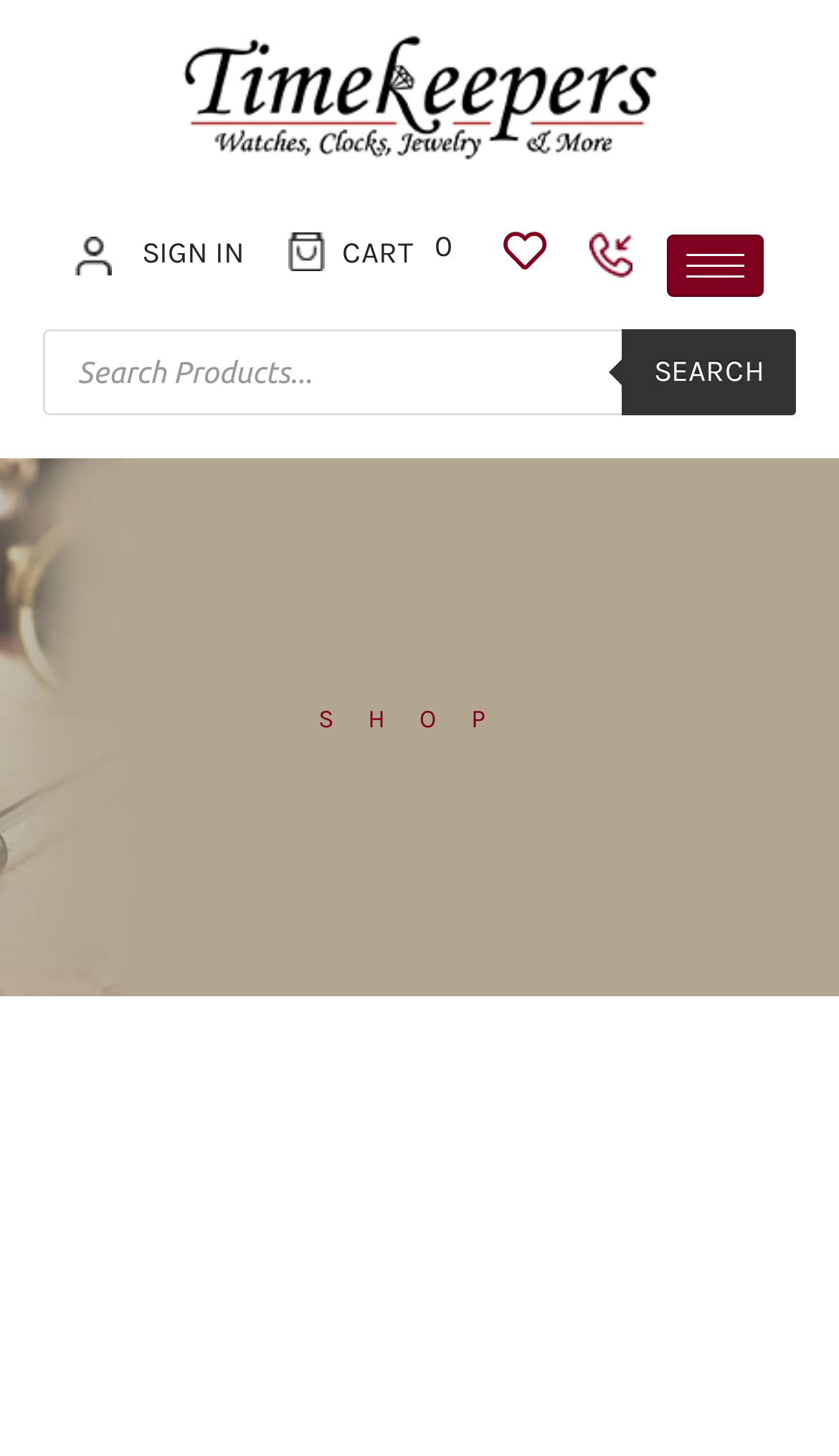Find the bounding box coordinates for the HTML element described as: "alt="Timekeepersclayton"". The coordinates should consist of four float values between 0 and 1, i.e., [left, top, right, bottom].

[0.142, 0.015, 0.858, 0.117]